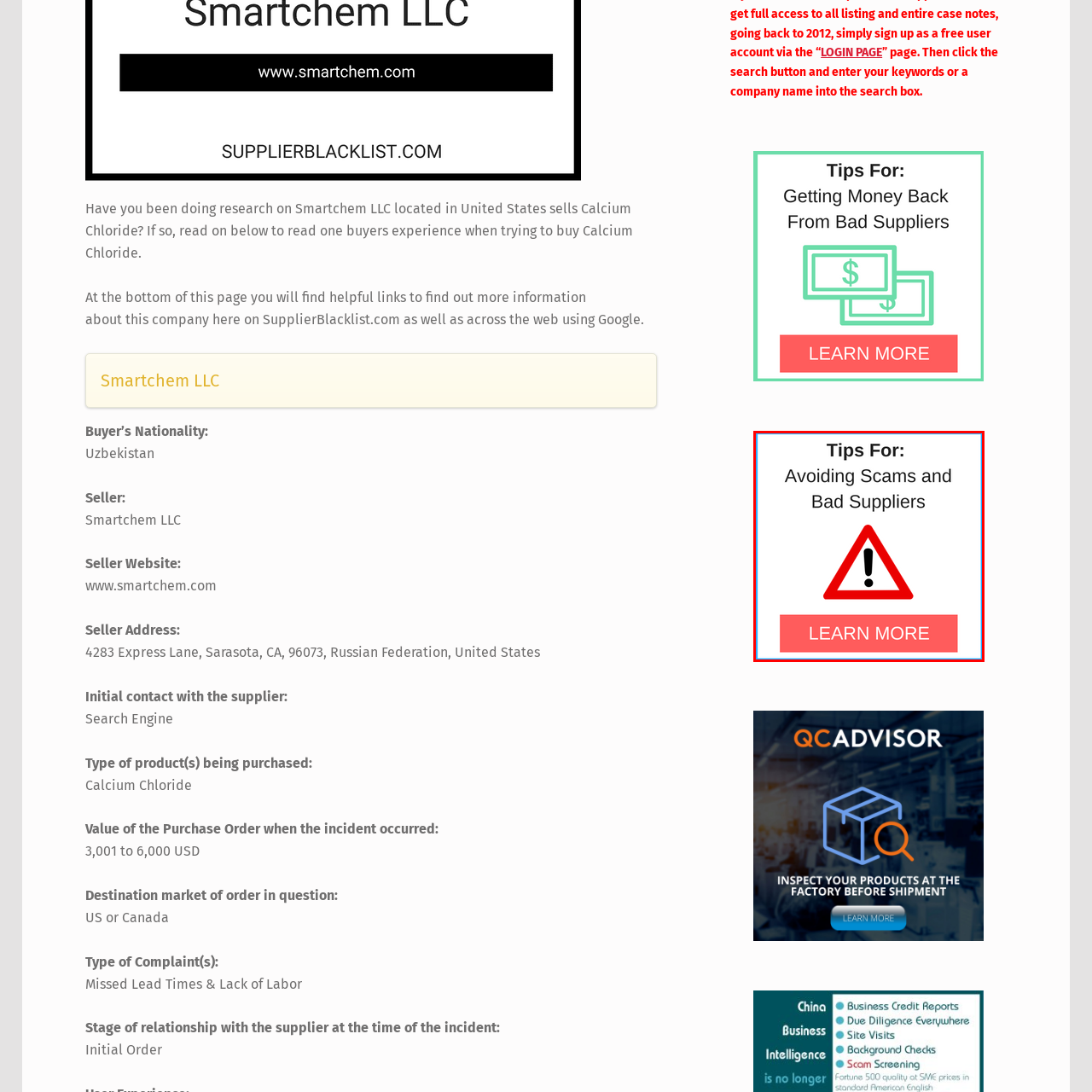What is the purpose of the red triangular caution symbol?  
Pay attention to the image within the red frame and give a detailed answer based on your observations from the image.

The red triangular caution symbol is used to draw attention to the critical message of safeguarding against fraudulent activities in transactions, emphasizing the importance of vigilance in procurement practices.